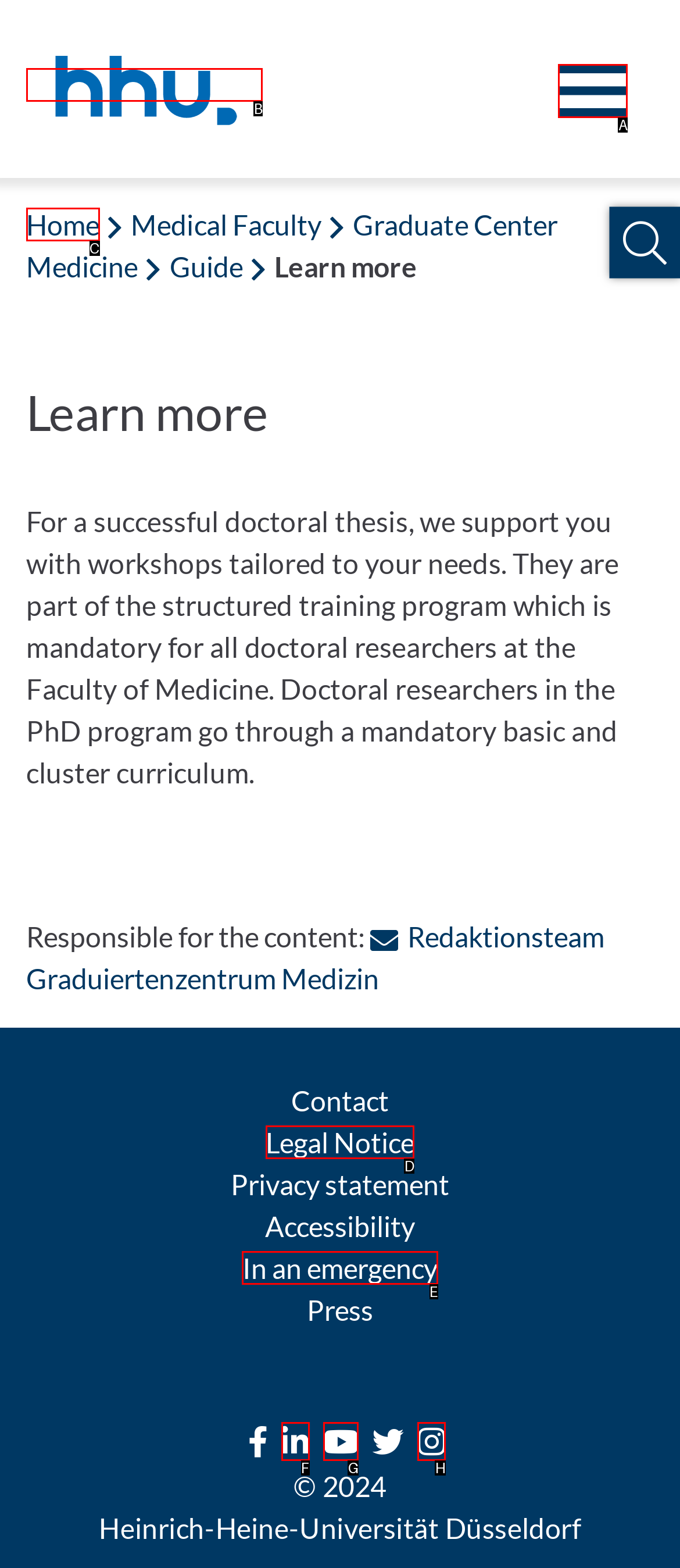Point out the UI element to be clicked for this instruction: Open the menu. Provide the answer as the letter of the chosen element.

A